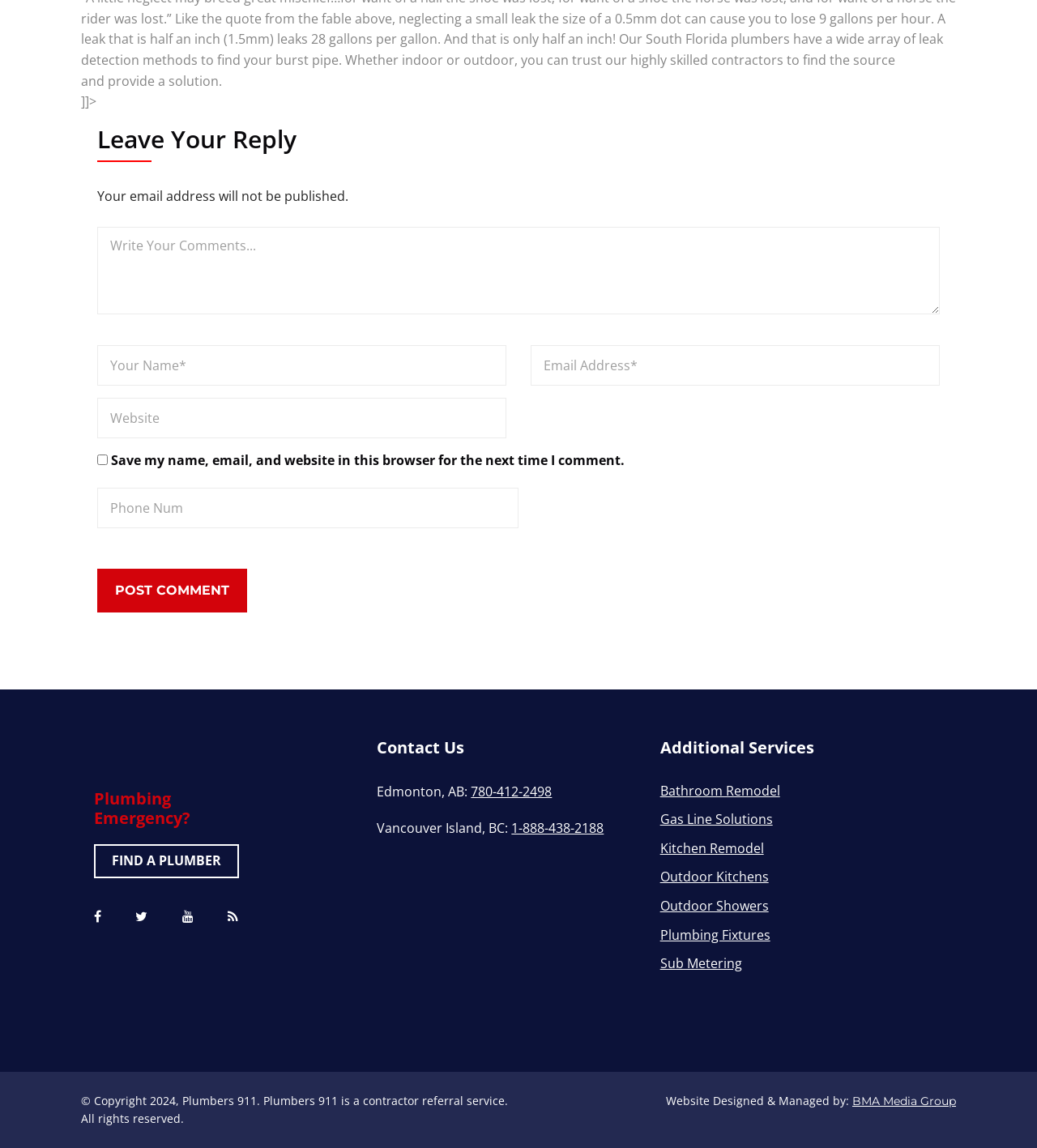Answer the question in a single word or phrase:
What type of services does the company offer?

Plumbing services